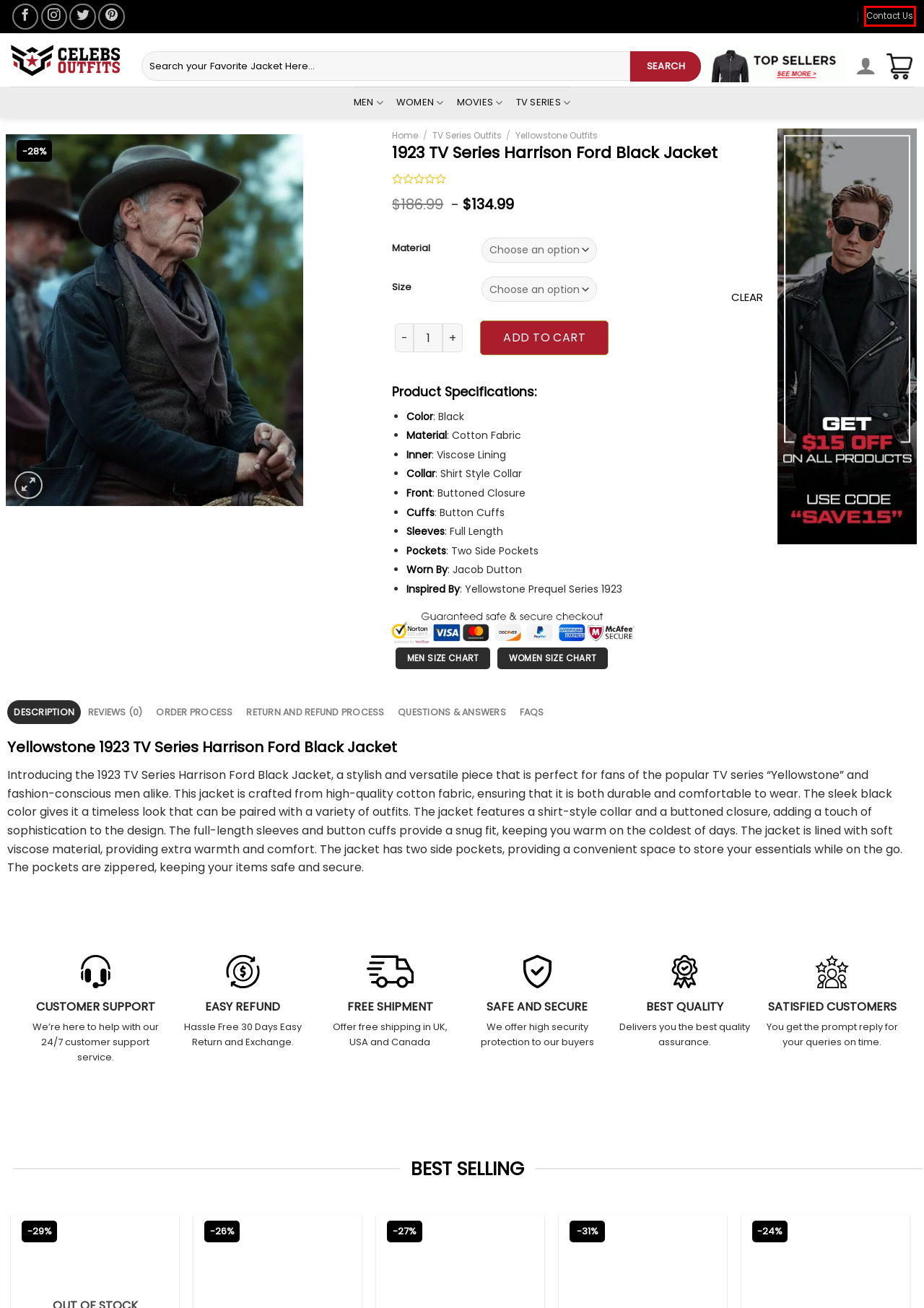Examine the screenshot of a webpage with a red rectangle bounding box. Select the most accurate webpage description that matches the new webpage after clicking the element within the bounding box. Here are the candidates:
A. Yellowstone TV Series Outfits | Celebs Outfits
B. Our Collection Of TV Series Outfits For Men And Women
C. Shipping & Delivery Policy At Celebs Outfits
D. Ant Man Movie Jackets Archives - Celebs Outfits
E. Cart - Celebs Outfits
F. Mens Brown Leather Jackets Archives - Celebs Outfits
G. Feel Free To Contact Our Customer Care | Celebs Outfits
H. Enhance Your Look With The Smart Jackets | Celebs Outfits

G